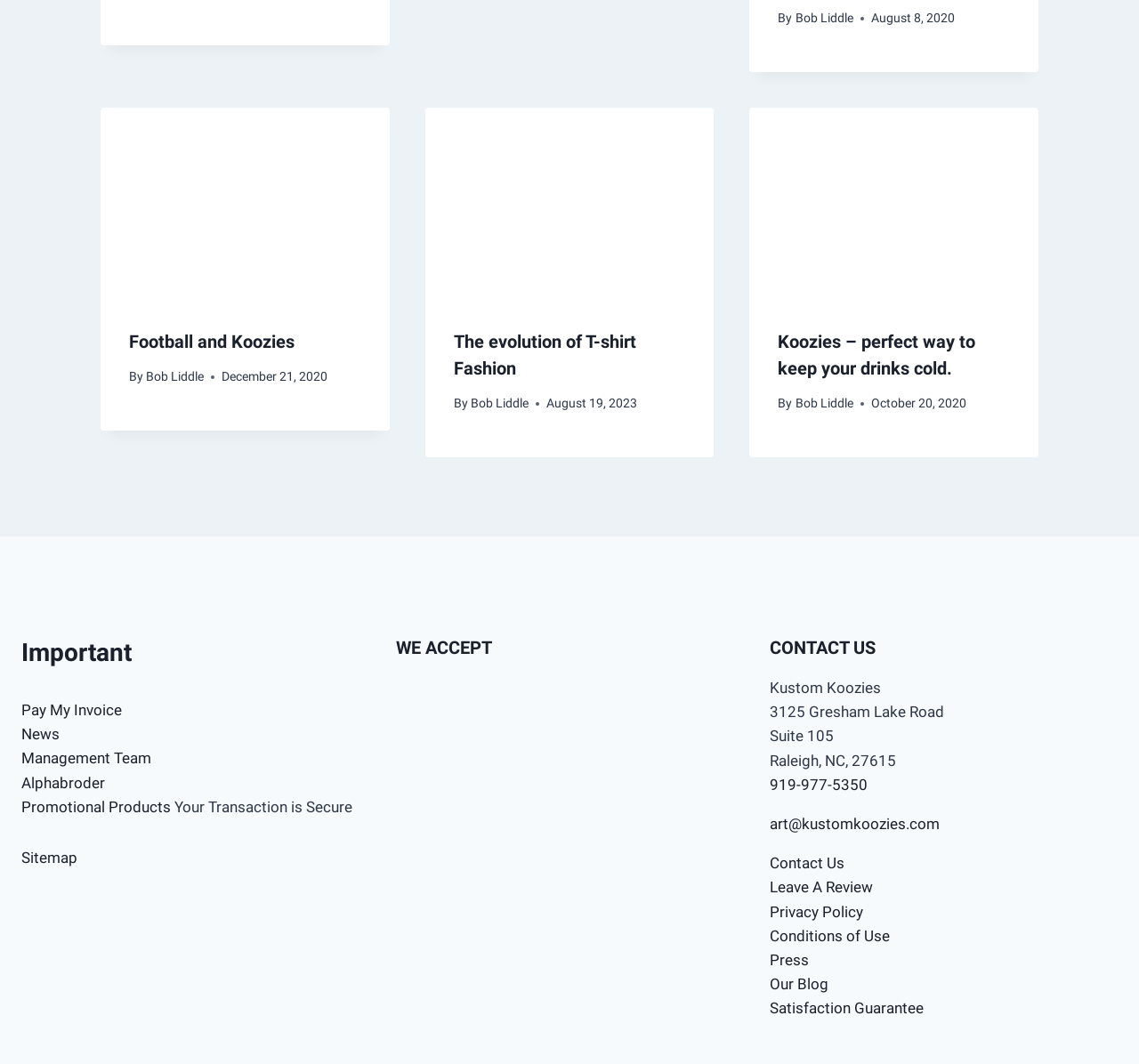Please answer the following question using a single word or phrase: What is the author of the article 'Football and Koozies'?

Bob Liddle